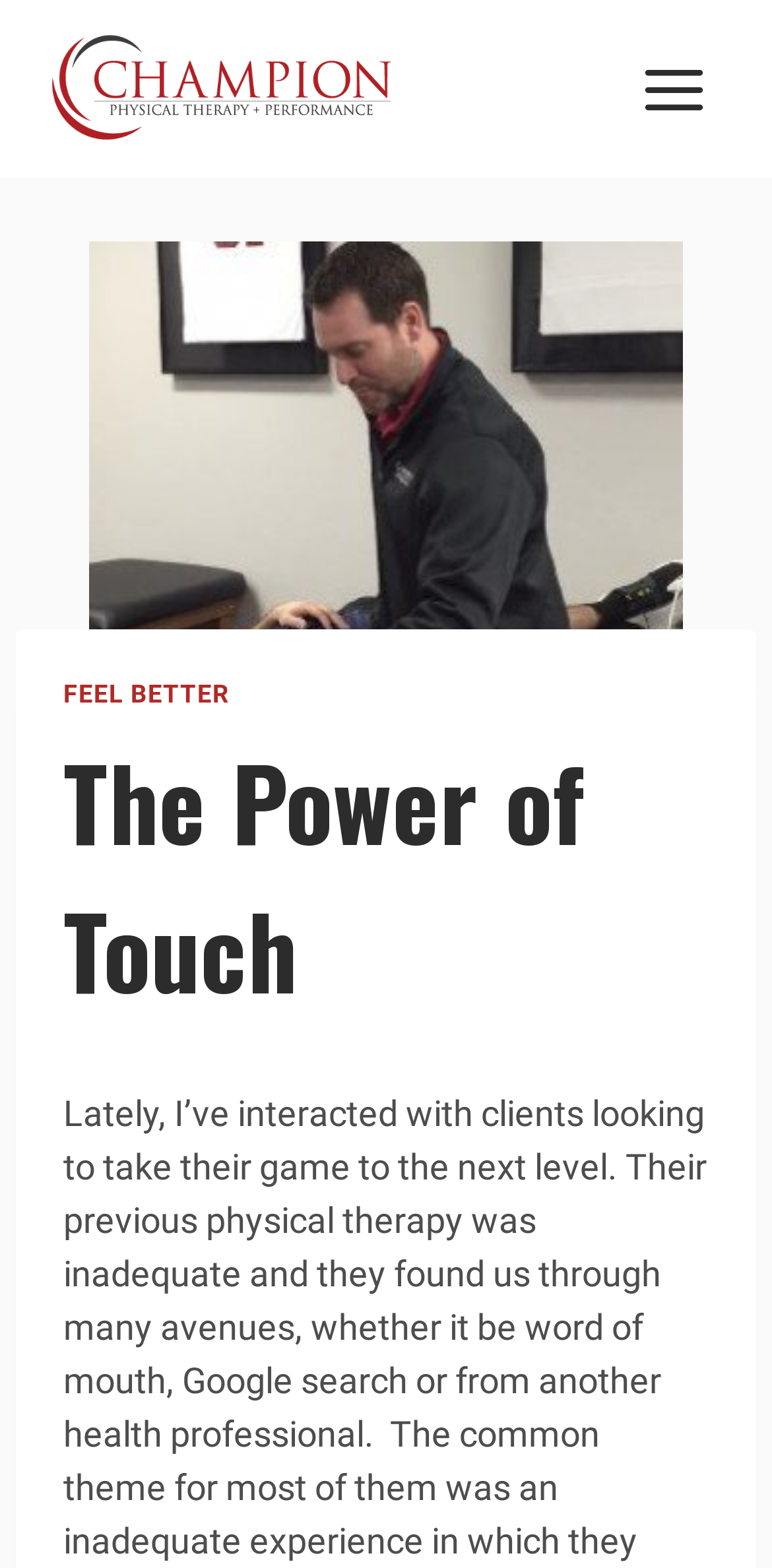What is the purpose of the button at the top right corner?
Look at the webpage screenshot and answer the question with a detailed explanation.

The button at the top right corner of the webpage has a bounding box coordinate of [0.806, 0.028, 0.938, 0.086] and is labeled as 'Open menu'. This suggests that clicking on this button will open a menu or navigation options.